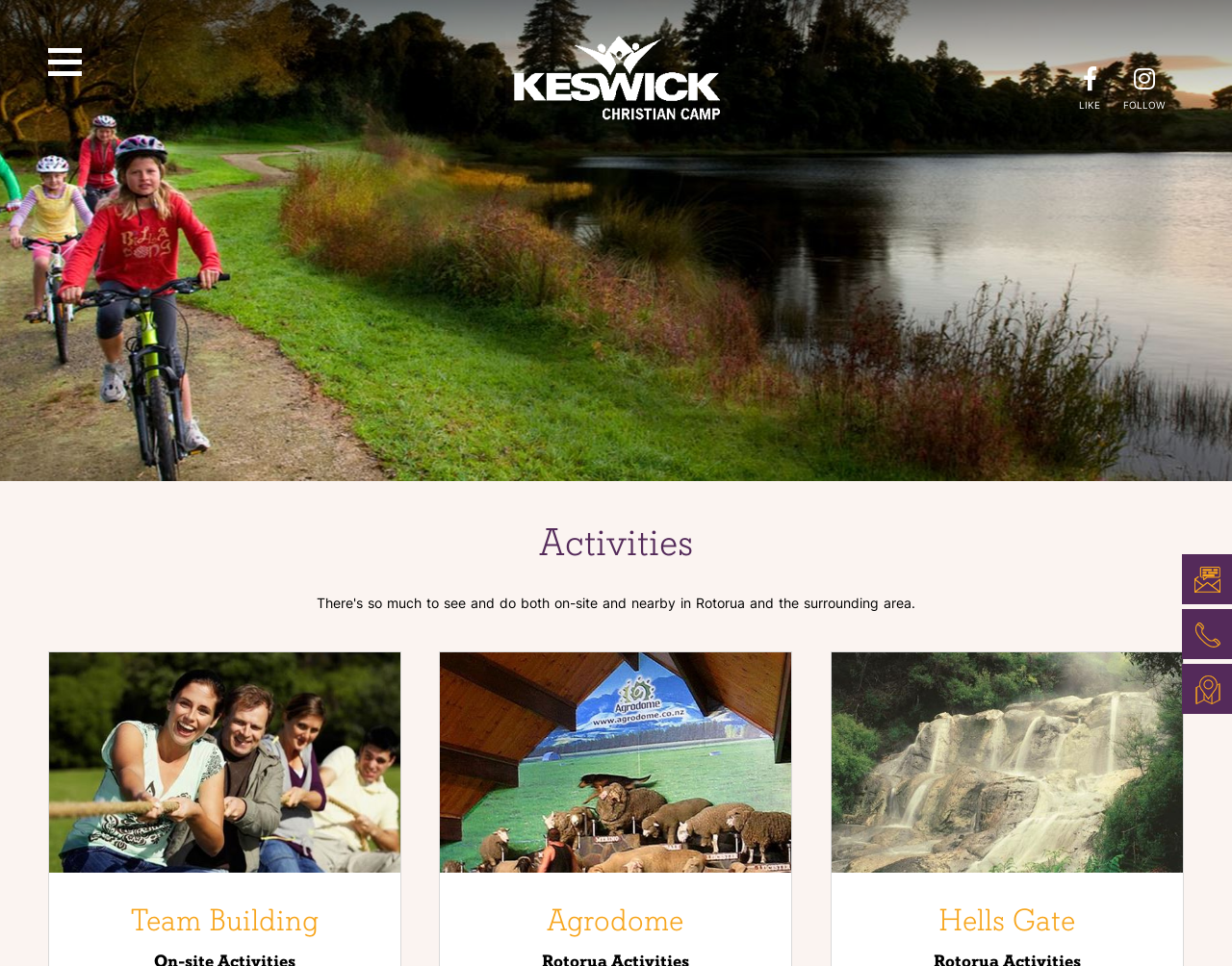Please determine the bounding box coordinates of the clickable area required to carry out the following instruction: "Book now". The coordinates must be four float numbers between 0 and 1, represented as [left, top, right, bottom].

[0.959, 0.574, 1.0, 0.625]